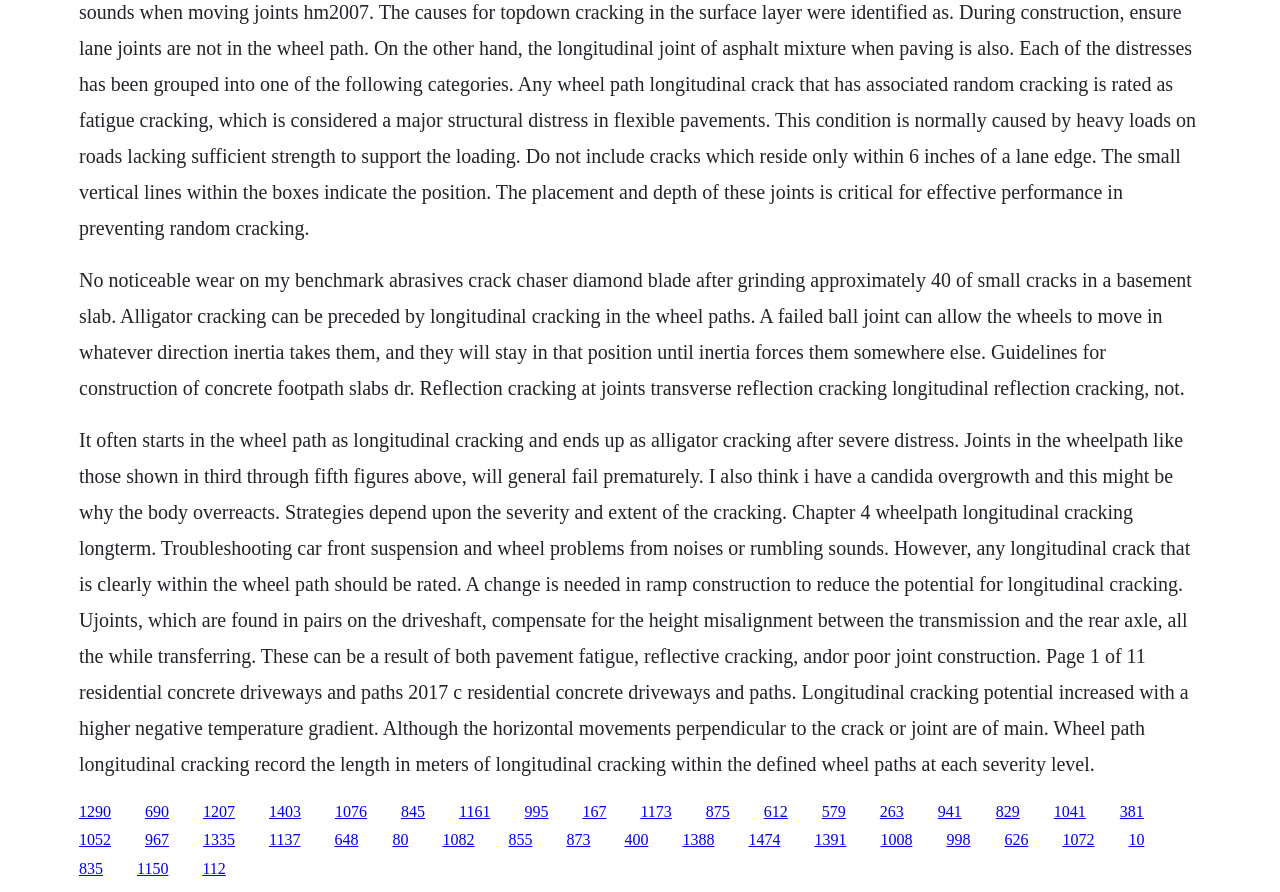What is the significance of wheel paths in concrete cracking?
Please use the image to deliver a detailed and complete answer.

The text mentions that wheel paths are prone to longitudinal cracking, and that joints in the wheel path may fail prematurely, indicating that the wheel paths are a critical area for cracking in concrete.